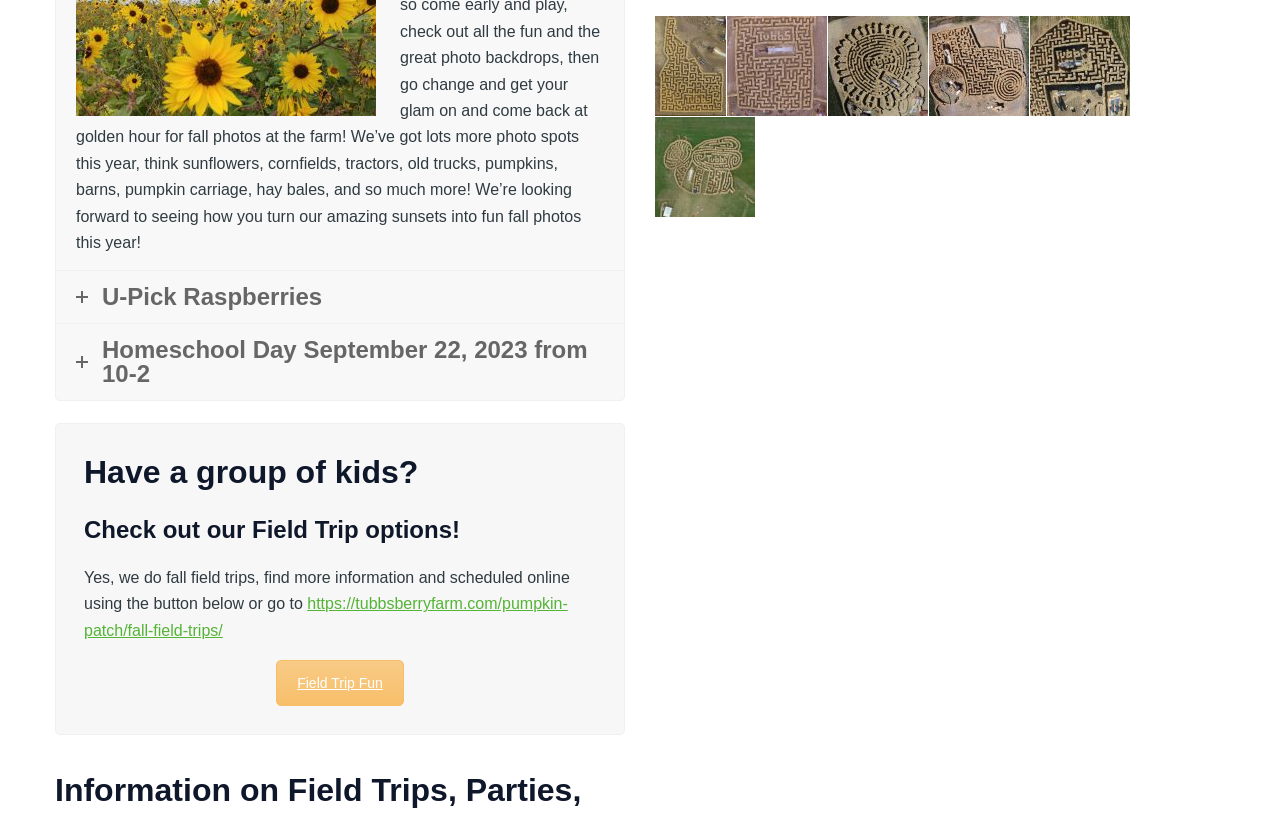Please answer the following question as detailed as possible based on the image: 
What is the theme of the event on September 22, 2023?

The event on September 22, 2023 is a Homeschool Day, which can be inferred from the heading 'Homeschool Day September 22, 2023 from 10-2'.